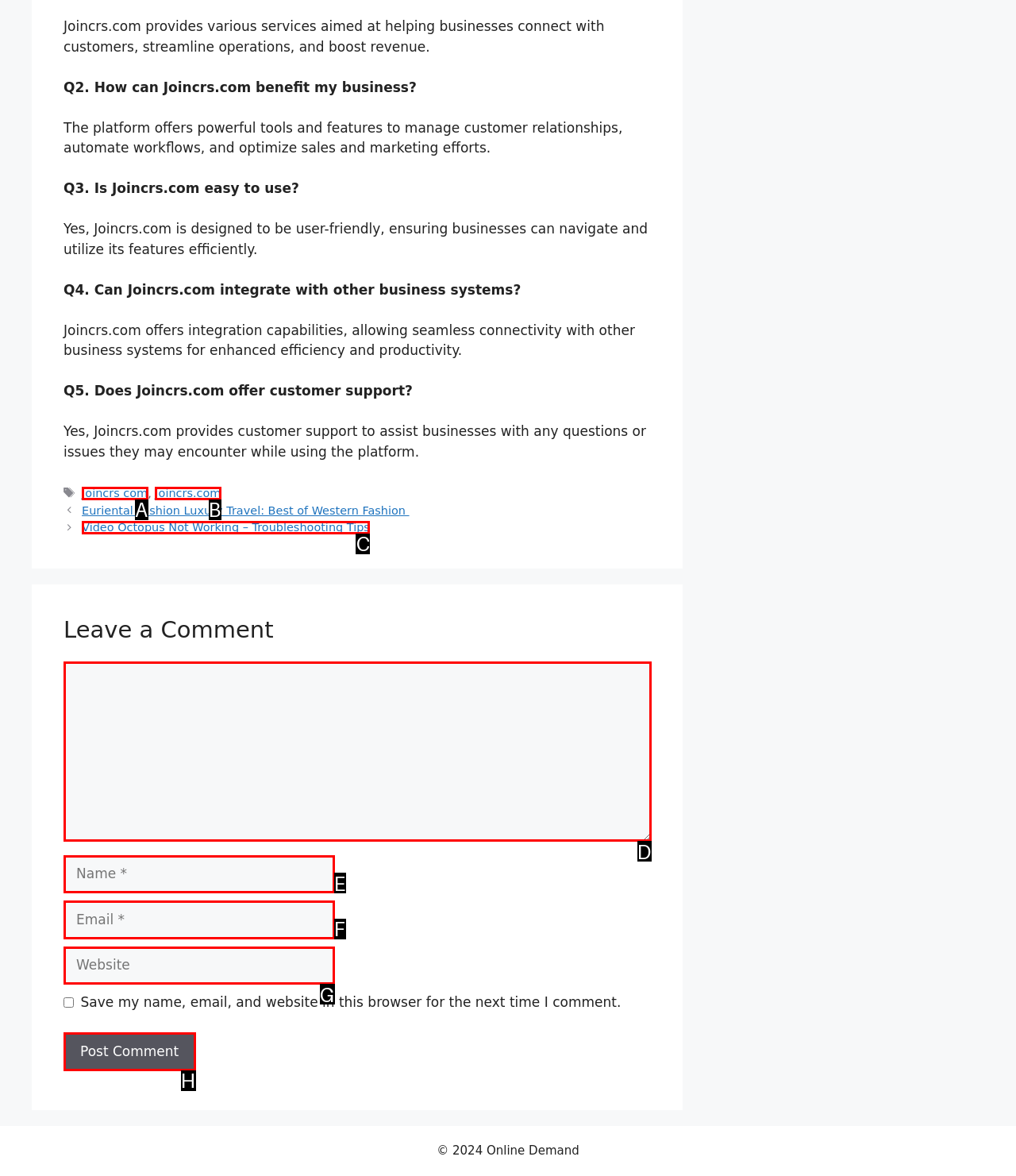Identify the HTML element that matches the description: parent_node: Comment name="url" placeholder="Website". Provide the letter of the correct option from the choices.

G